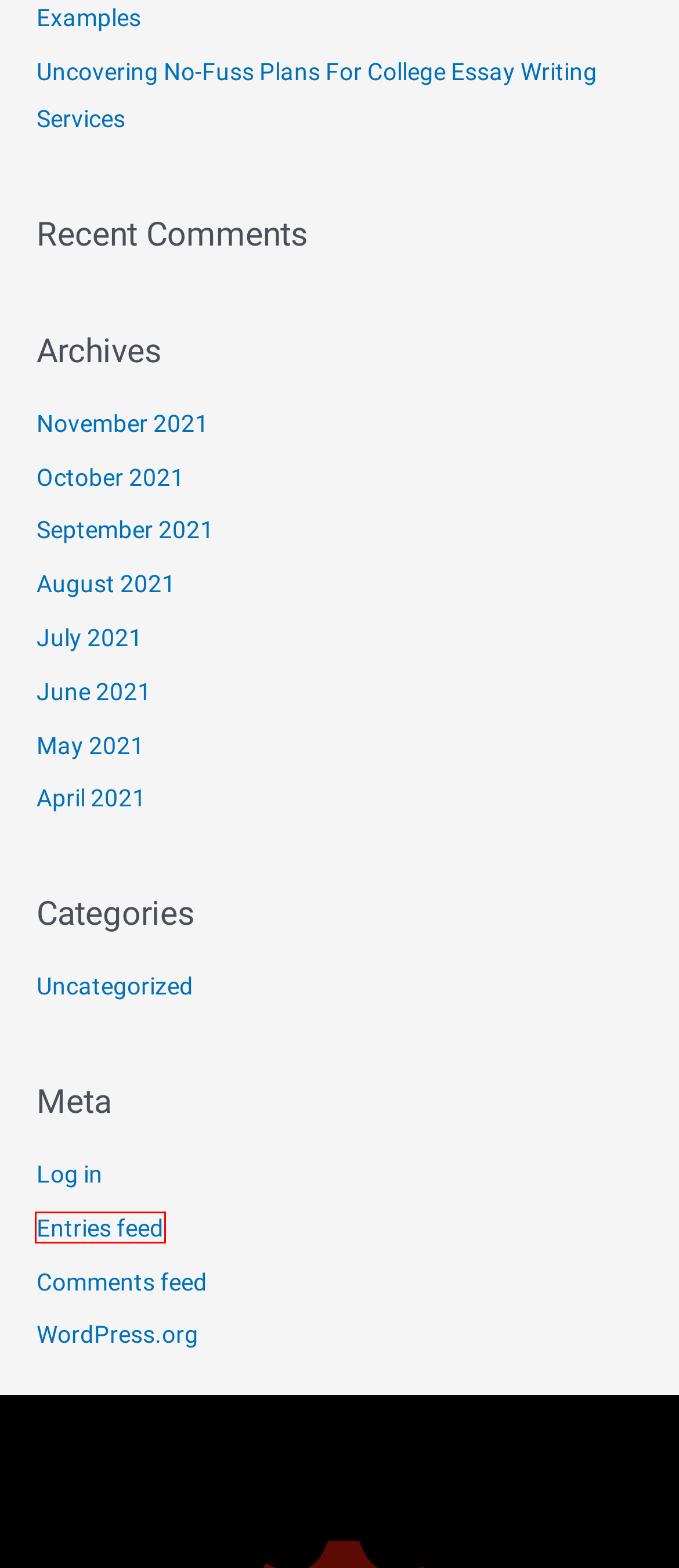You have a screenshot of a webpage with a red rectangle bounding box. Identify the best webpage description that corresponds to the new webpage after clicking the element within the red bounding box. Here are the candidates:
A. June 2021 – aukenterprise
B. May 2021 – aukenterprise
C. April 2021 – aukenterprise
D. October 2021 – aukenterprise
E. Comments for aukenterprise
F. August 2021 – aukenterprise
G. aukenterprise
H. July 2021 – aukenterprise

G